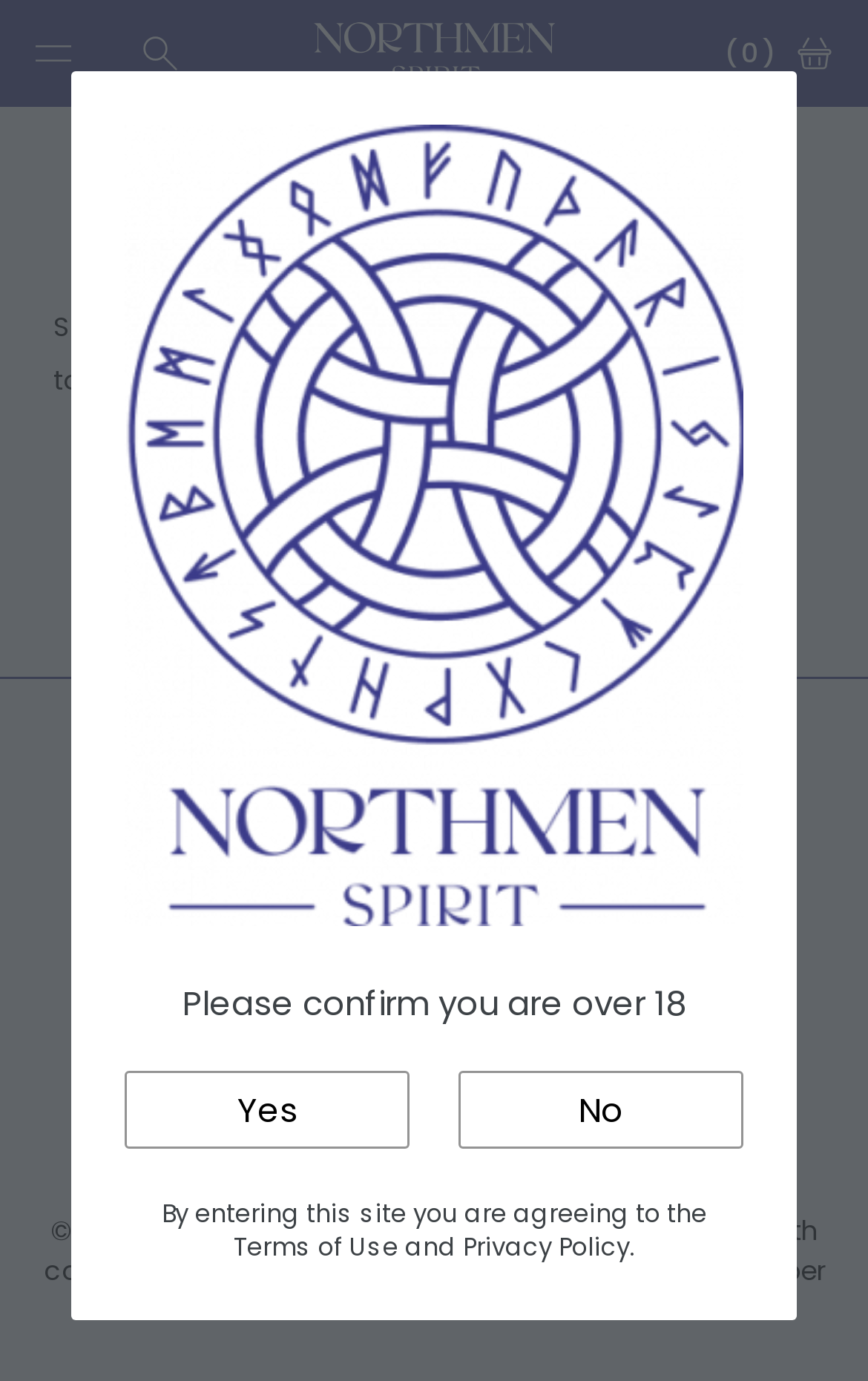Give a short answer using one word or phrase for the question:
What is the name of the company mentioned in the footer?

Northmen Group Ltd